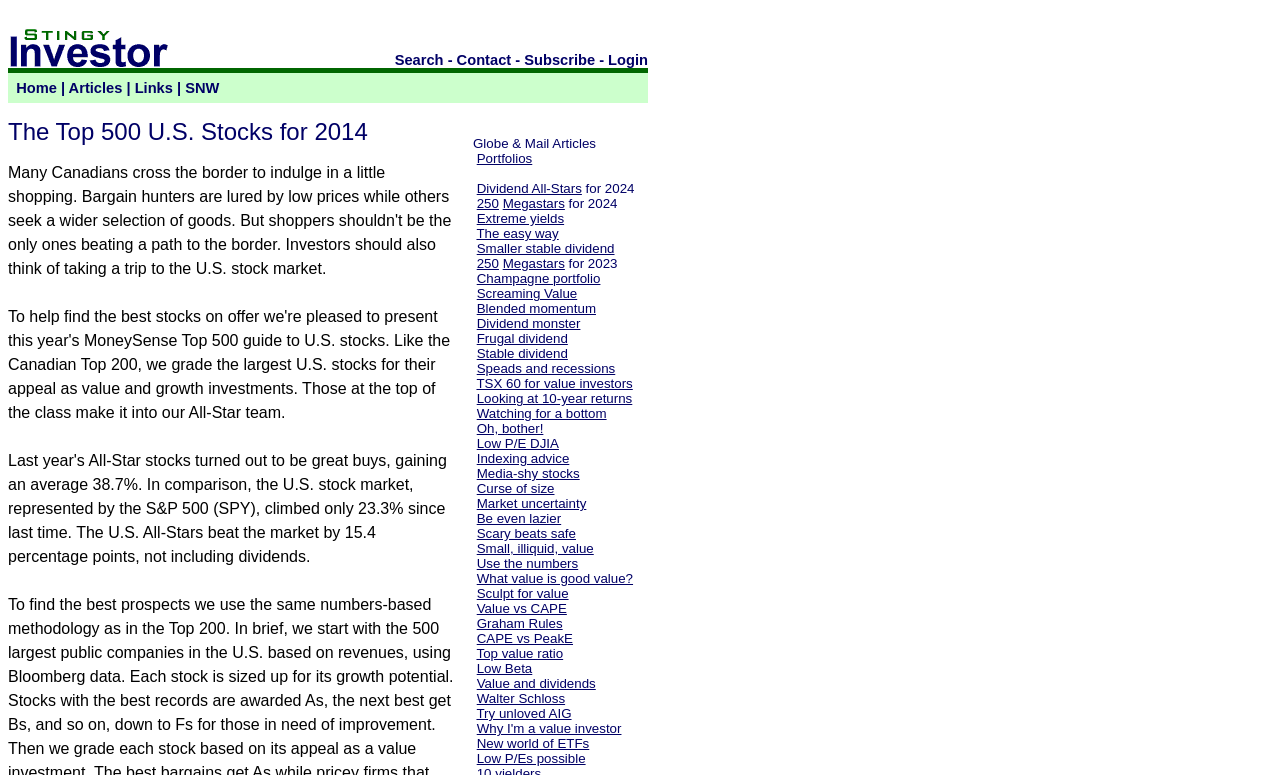Could you locate the bounding box coordinates for the section that should be clicked to accomplish this task: "Search for something".

[0.308, 0.067, 0.347, 0.088]